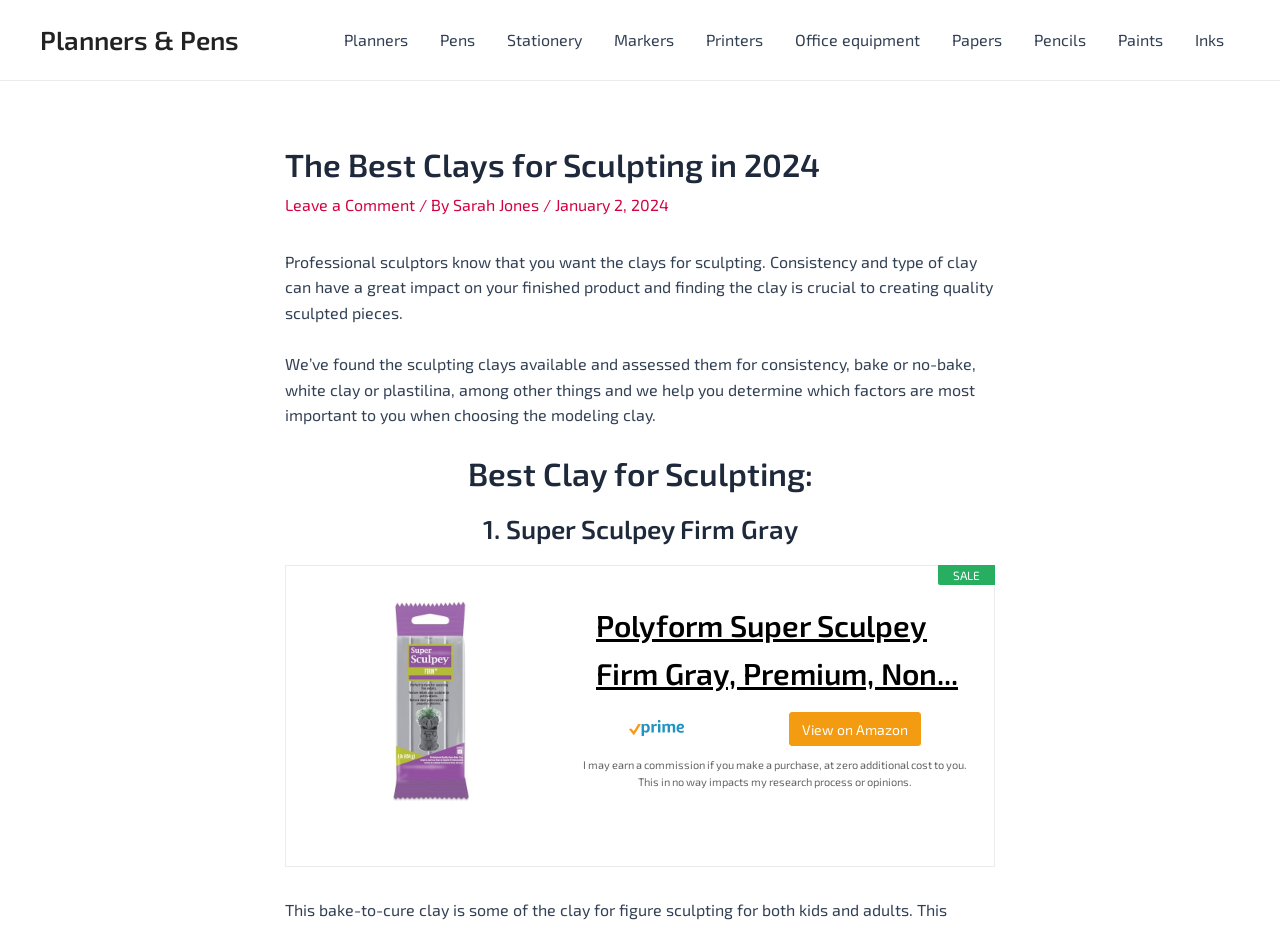Locate the bounding box coordinates of the element I should click to achieve the following instruction: "Read the article by Sarah Jones".

[0.354, 0.21, 0.424, 0.231]